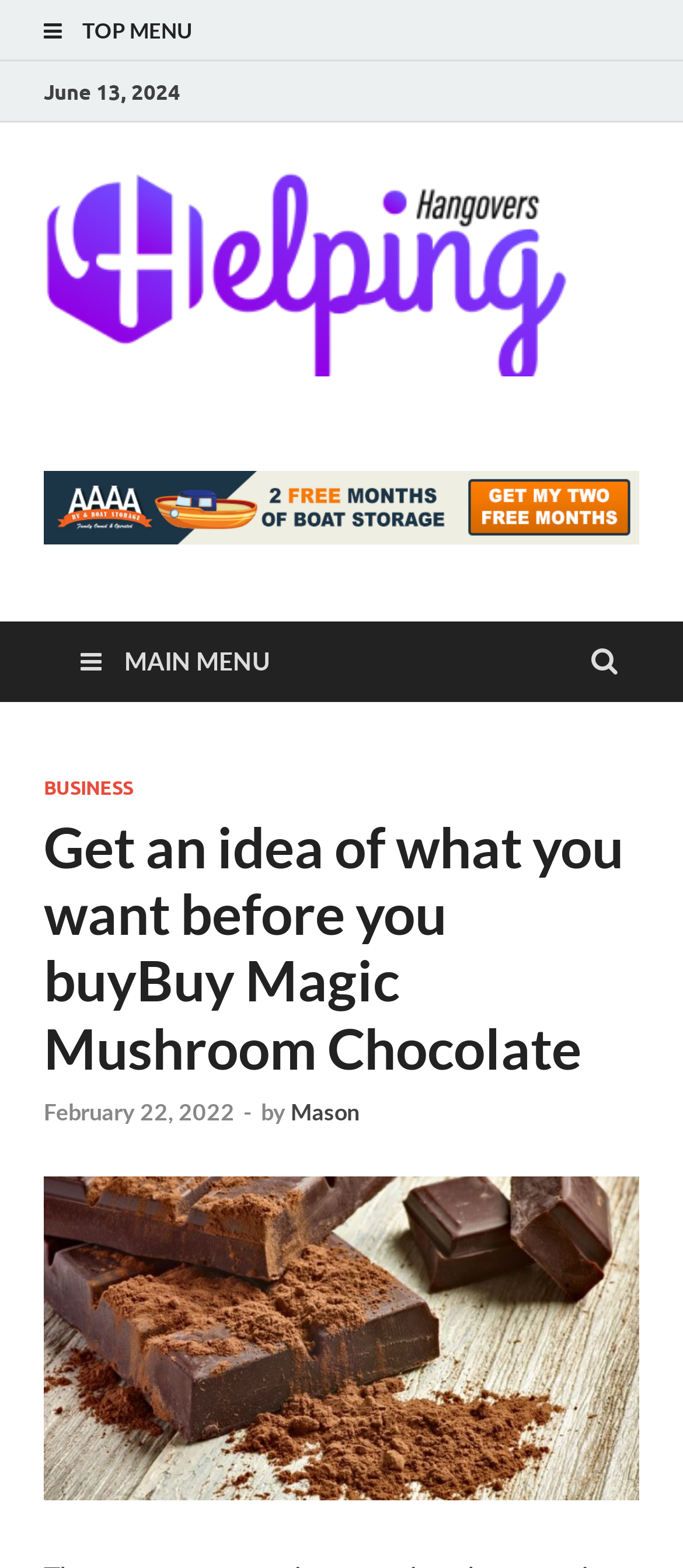Provide a thorough summary of the webpage.

The webpage appears to be a blog or article page, with a focus on magic mushrooms and their effects. At the top of the page, there is a navigation menu with a "TOP MENU" link, followed by a date "June 13, 2024" and a link to "Helping Hangovers" with an accompanying image. 

Below this, there is a complementary section that takes up most of the width of the page. 

On the left side of the page, there is a "MAIN MENU" link, which expands to reveal a list of links, including "BUSINESS" and a heading that reads "Get an idea of what you want before you buyBuy Magic Mushroom Chocolate". 

Underneath this heading, there is a link to a date "February 22, 2022", followed by a dash and the text "by Mason". 

The overall structure of the page suggests that it is an article or blog post, with a focus on providing information about magic mushrooms and their effects, and possibly related to business or entrepreneurship.